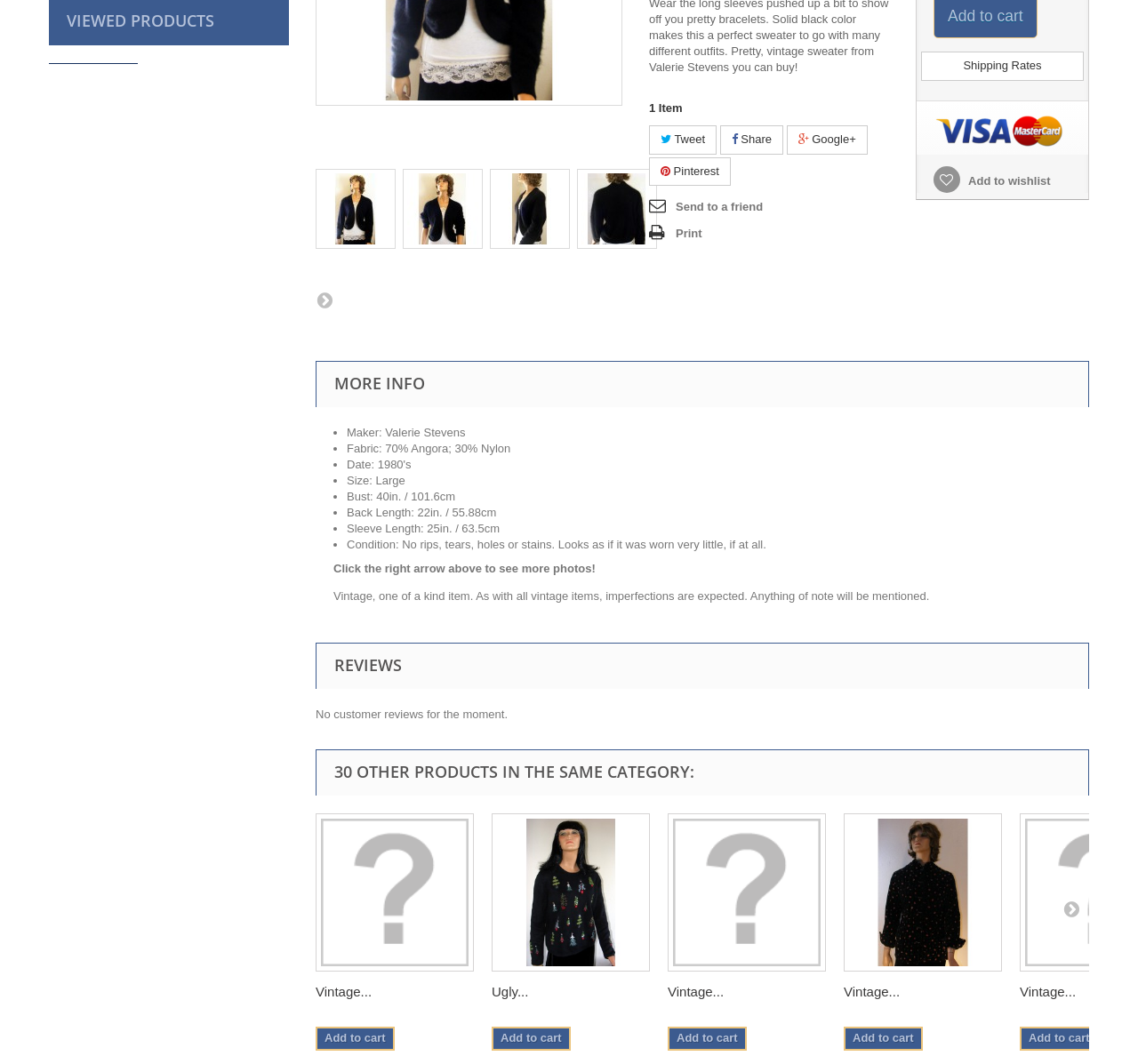Using the description: "Knitting, Crochet, Needlework", identify the bounding box of the corresponding UI element in the screenshot.

[0.043, 0.223, 0.254, 0.249]